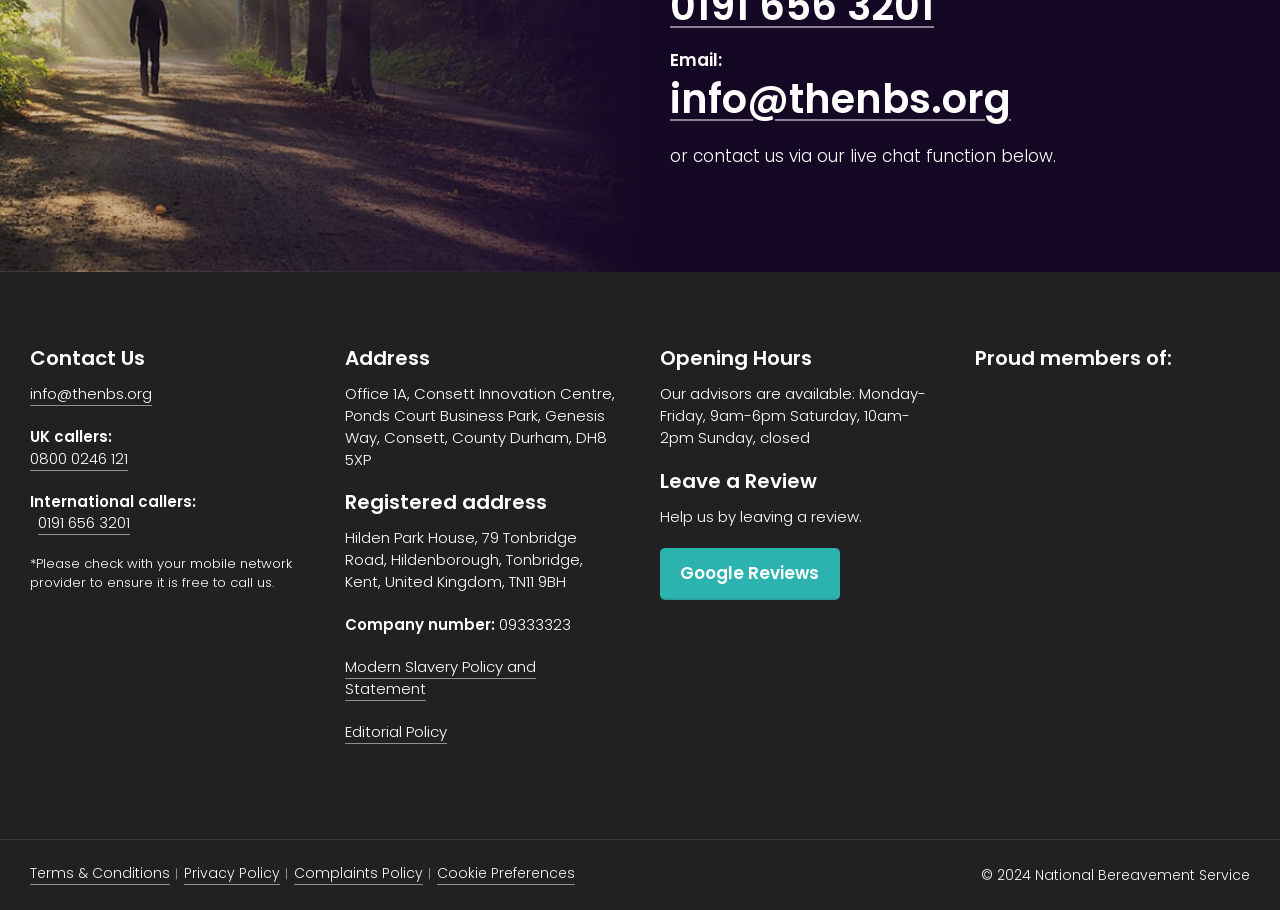Determine the bounding box coordinates of the clickable region to carry out the instruction: "Read the Terms & Conditions".

[0.023, 0.948, 0.133, 0.97]